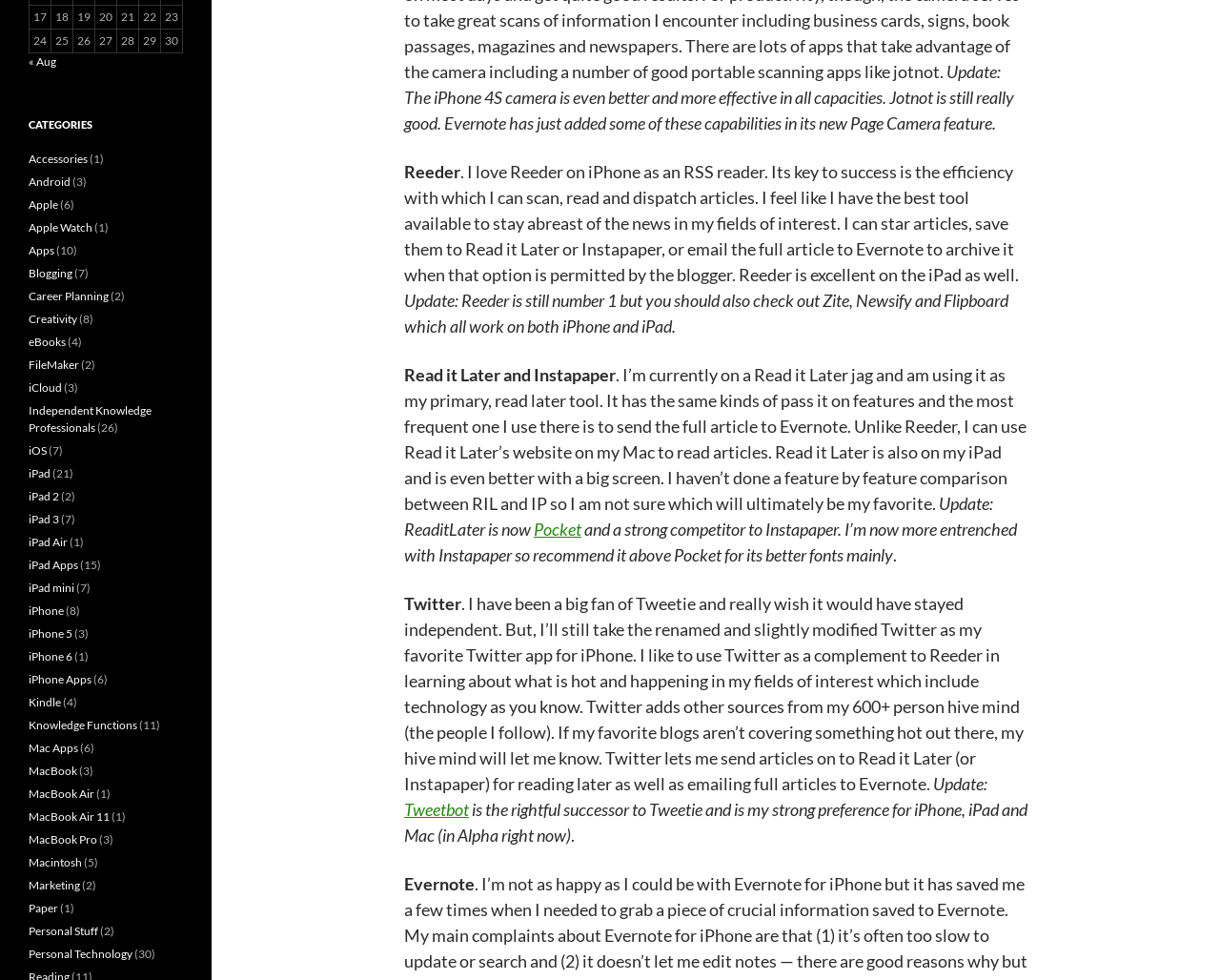Given the description of the UI element: "iPhone Apps", predict the bounding box coordinates in the form of [left, top, right, bottom], with each value being a float between 0 and 1.

[0.023, 0.685, 0.075, 0.7]